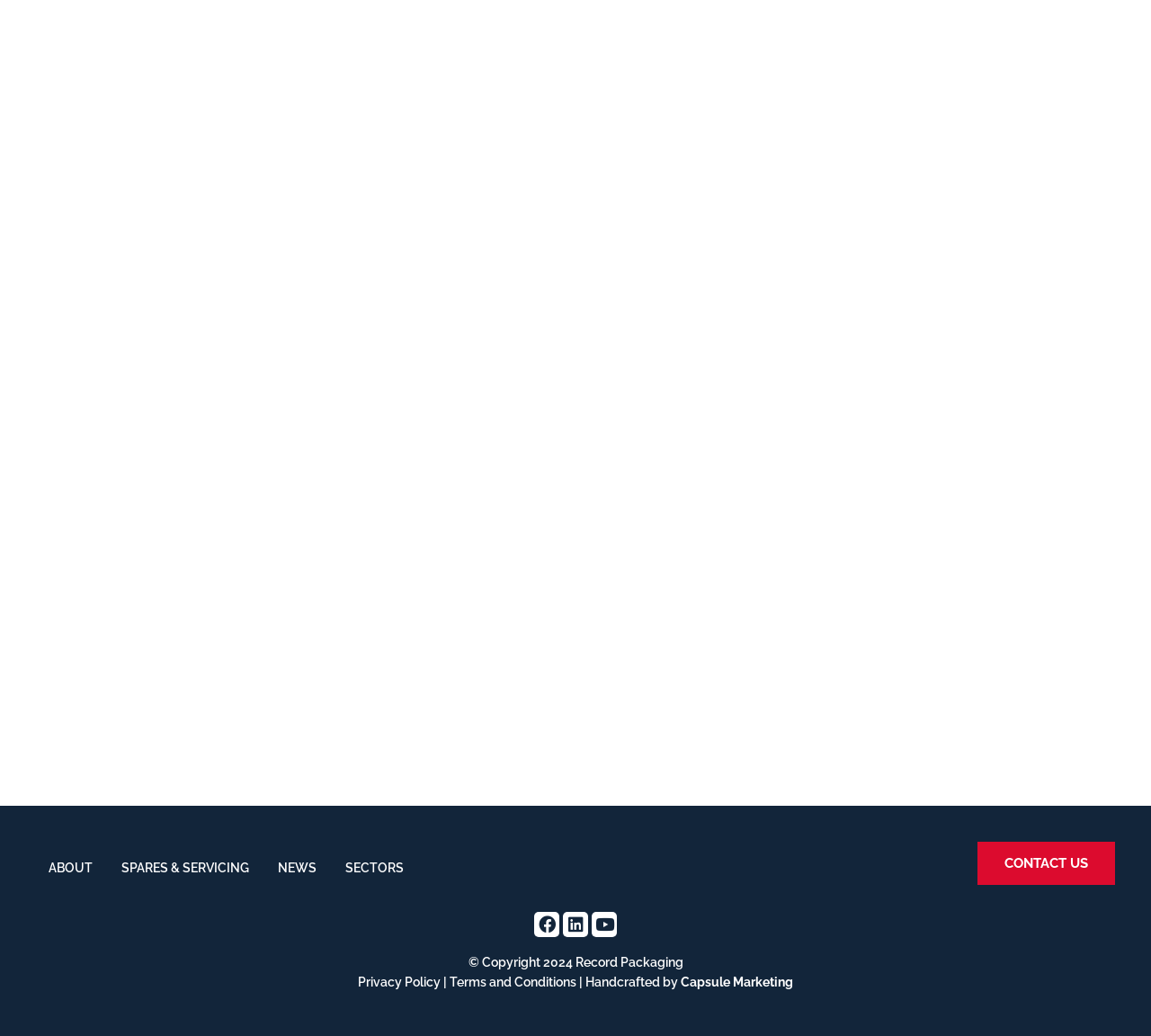What is the name of the company that handcrafted the website?
Look at the image and respond with a one-word or short-phrase answer.

Capsule Marketing